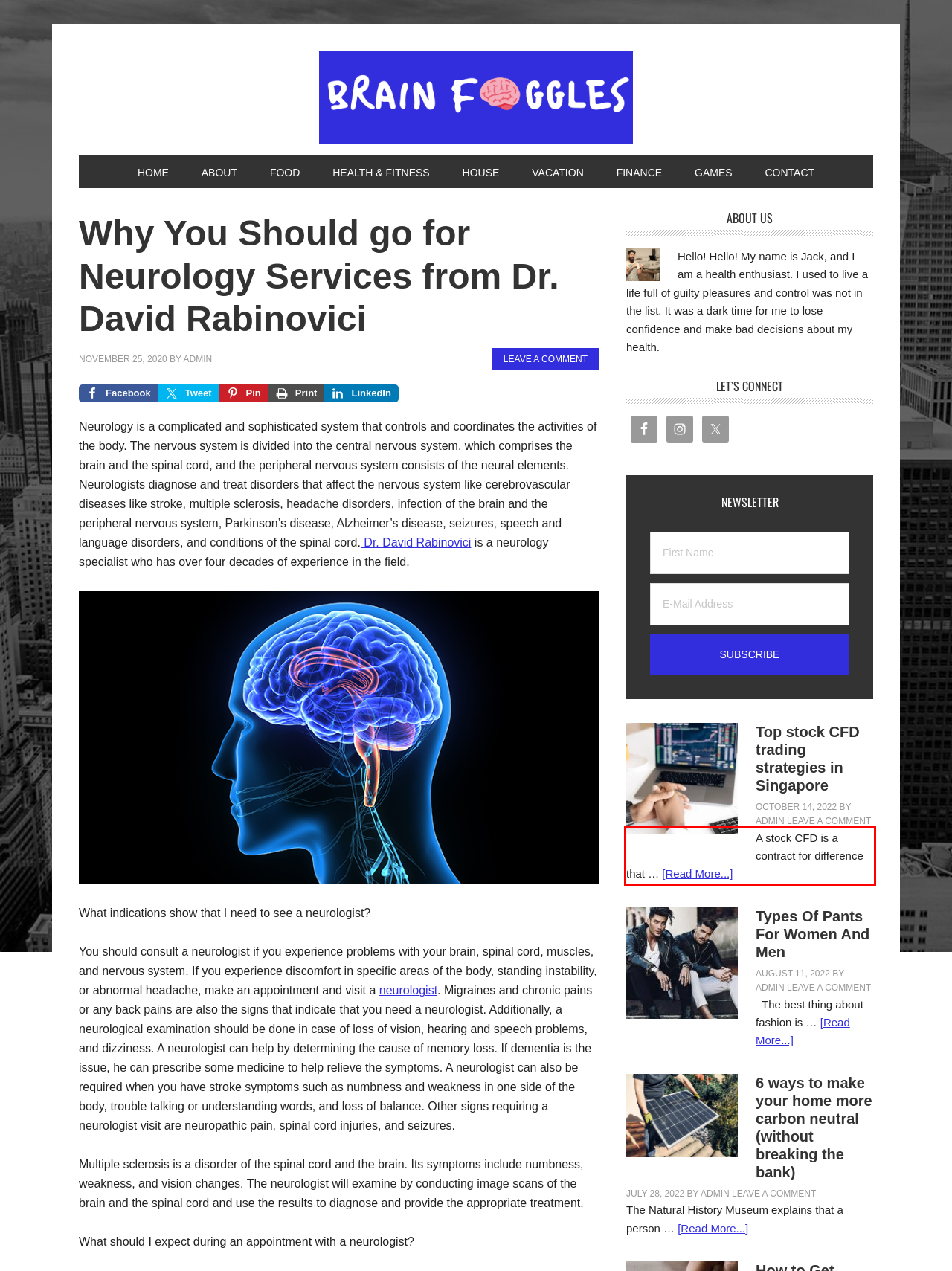You have a screenshot of a webpage with a red bounding box. Identify and extract the text content located inside the red bounding box.

A stock CFD is a contract for difference that … [Read More...] about Top stock CFD trading strategies in Singapore